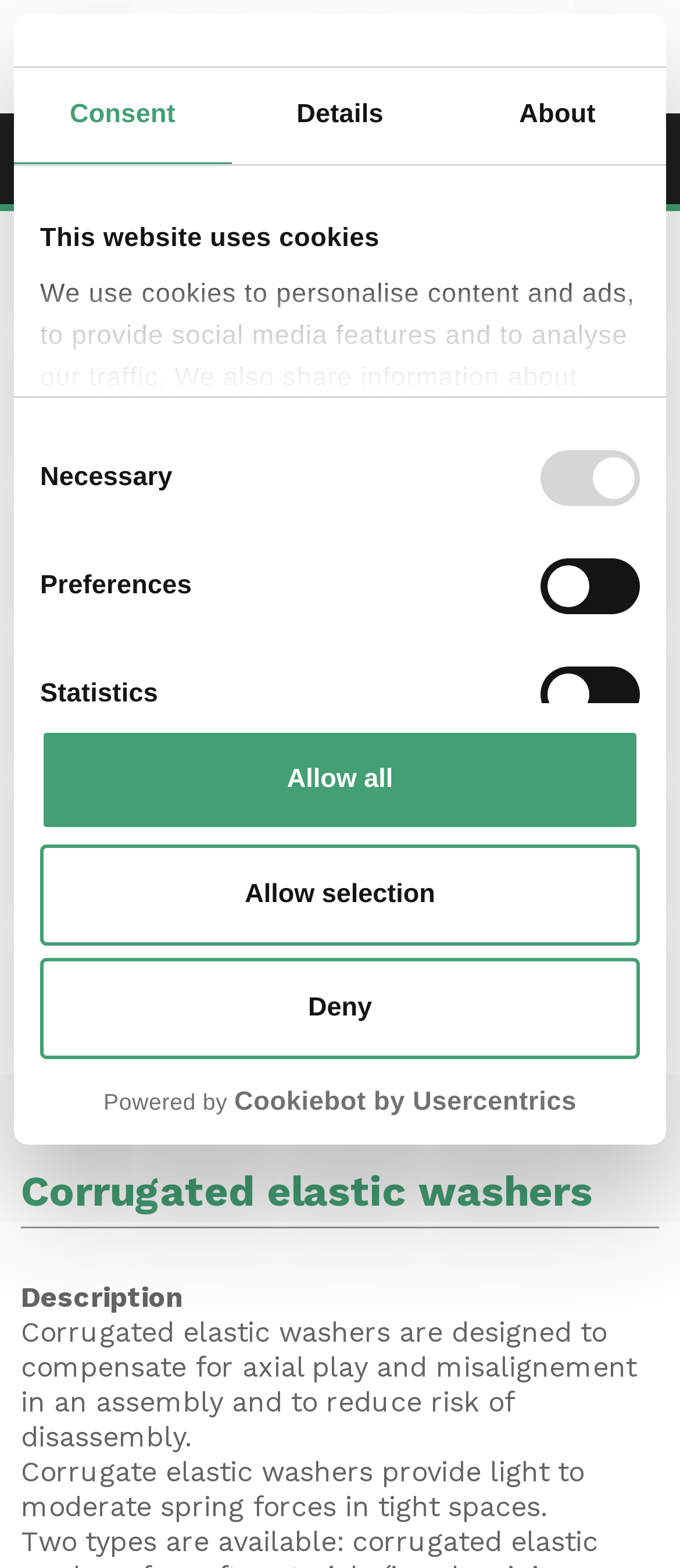Given the element description, predict the bounding box coordinates in the format (top-left x, top-left y, bottom-right x, bottom-right y), using floating point numbers between 0 and 1: Show products Hide products

[0.115, 0.134, 0.885, 0.183]